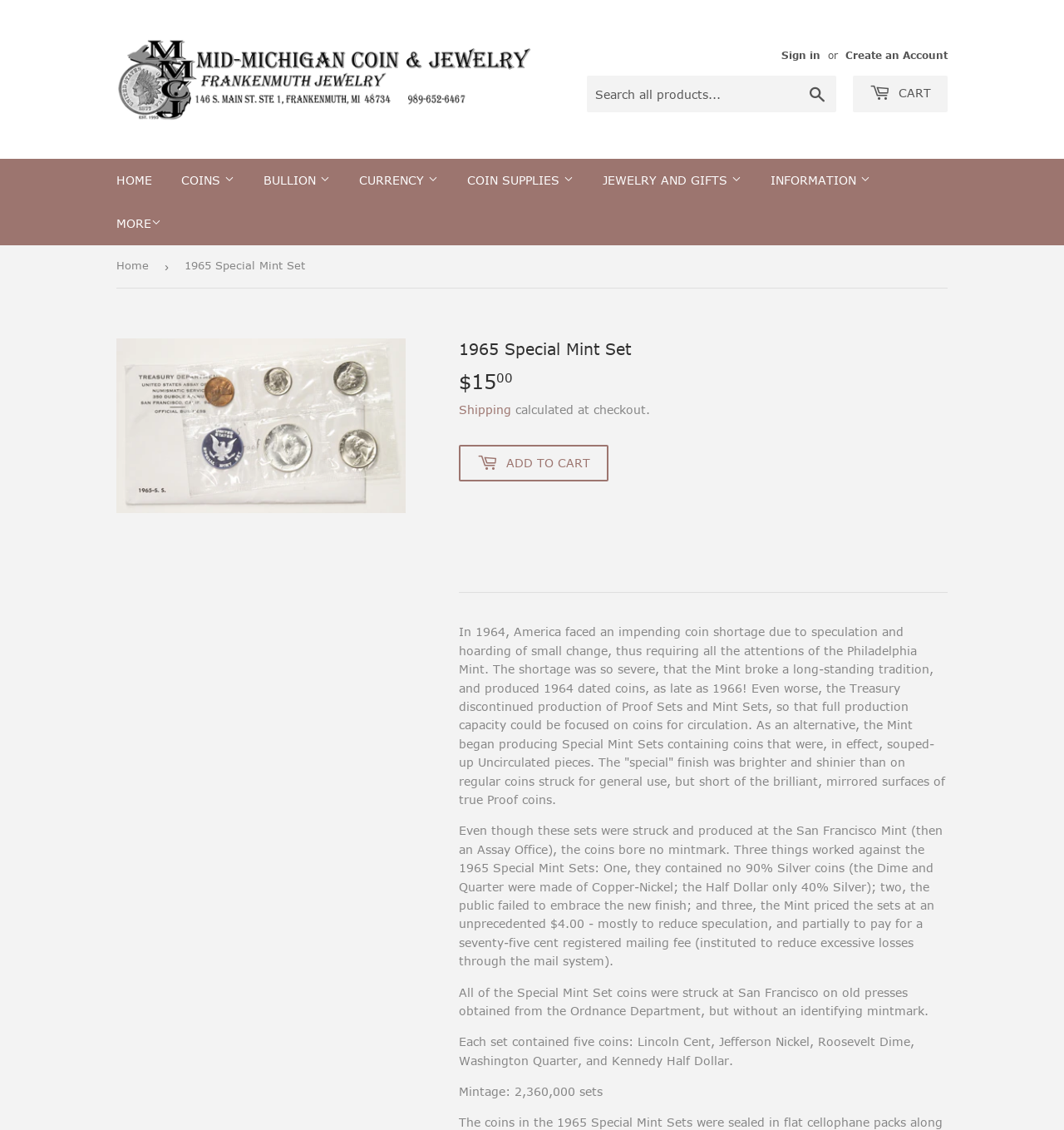Please identify the bounding box coordinates of where to click in order to follow the instruction: "Read the news 'Iran’s Proxies Strike Again; Pound Eilat With Drones In 3rd Attack On Israel In 3 Days| Watch'".

None